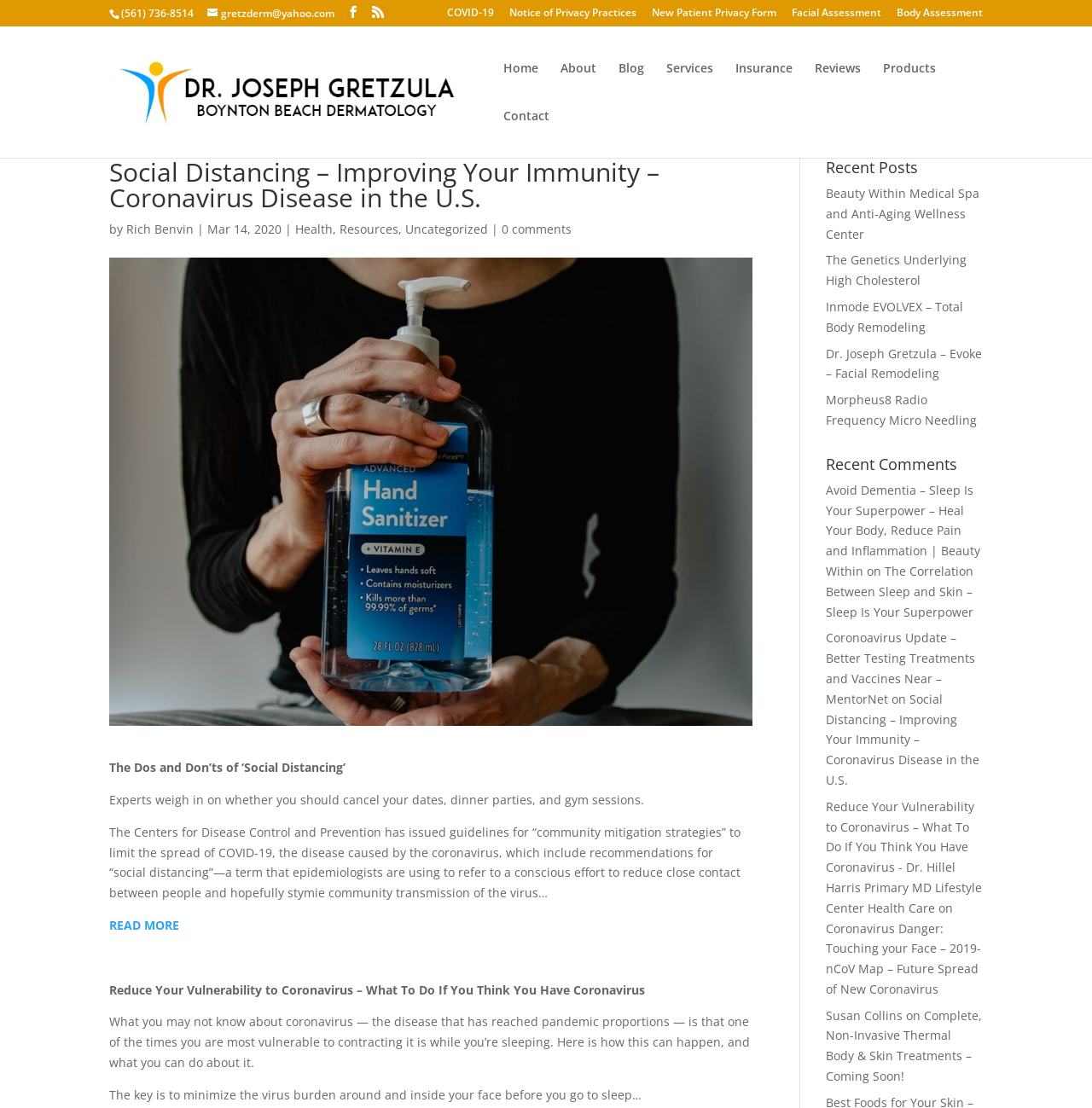Show me the bounding box coordinates of the clickable region to achieve the task as per the instruction: "Call the doctor's office".

[0.111, 0.005, 0.177, 0.018]